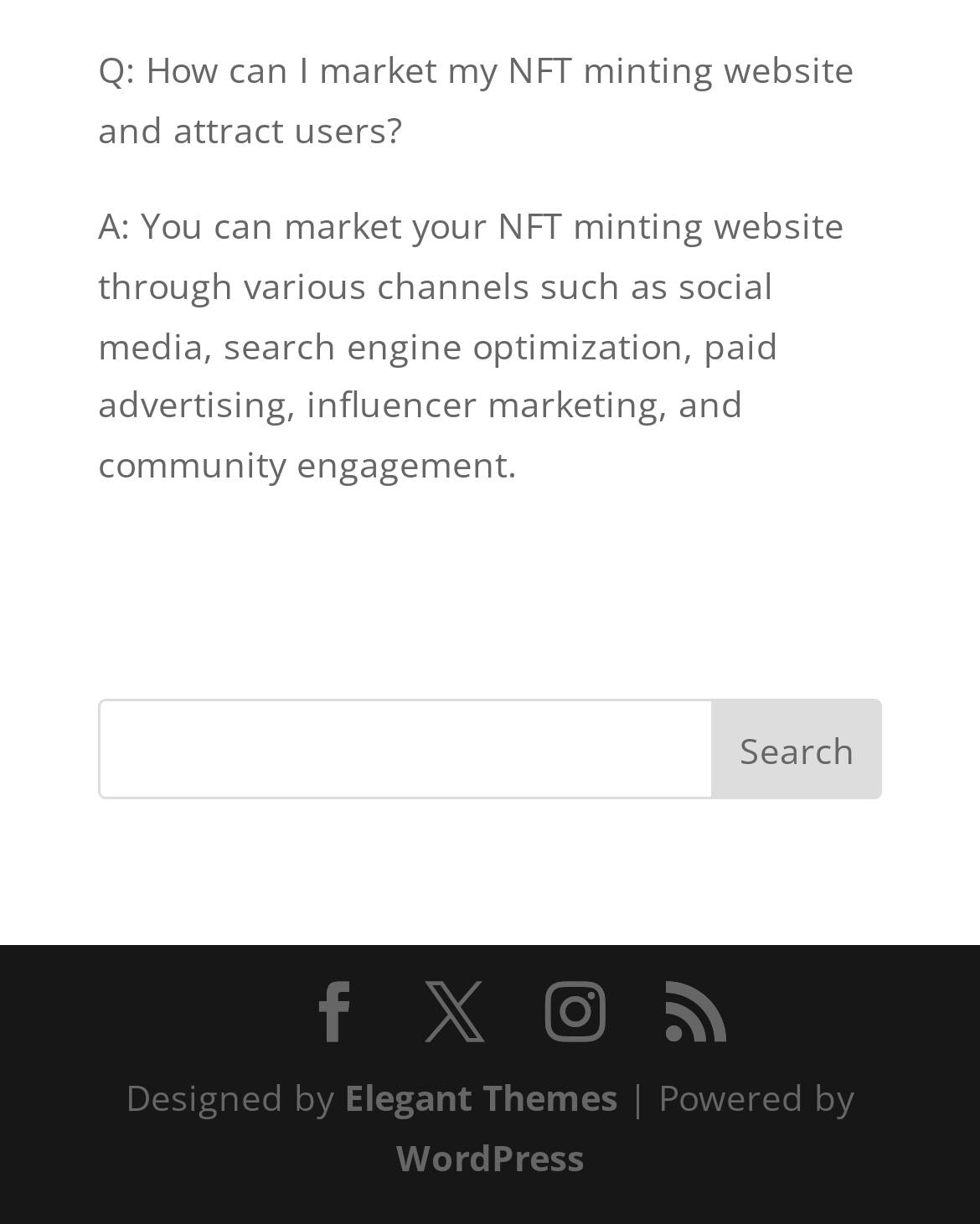Specify the bounding box coordinates of the area to click in order to execute this command: 'visit the Elegant Themes website'. The coordinates should consist of four float numbers ranging from 0 to 1, and should be formatted as [left, top, right, bottom].

[0.351, 0.876, 0.631, 0.915]